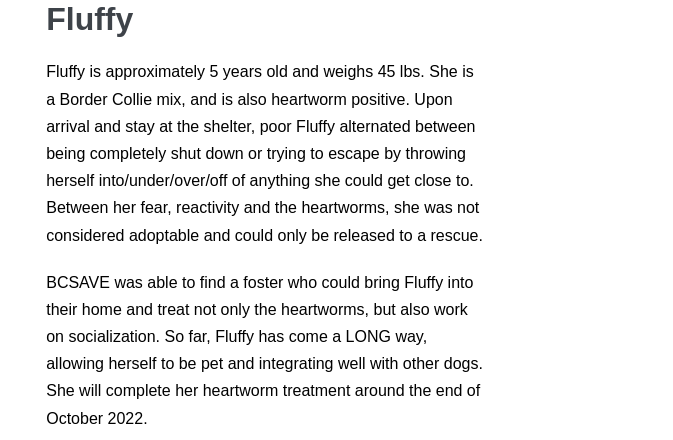When is Fluffy expected to complete her heartworm treatment?
Answer with a single word or short phrase according to what you see in the image.

end of October 2022